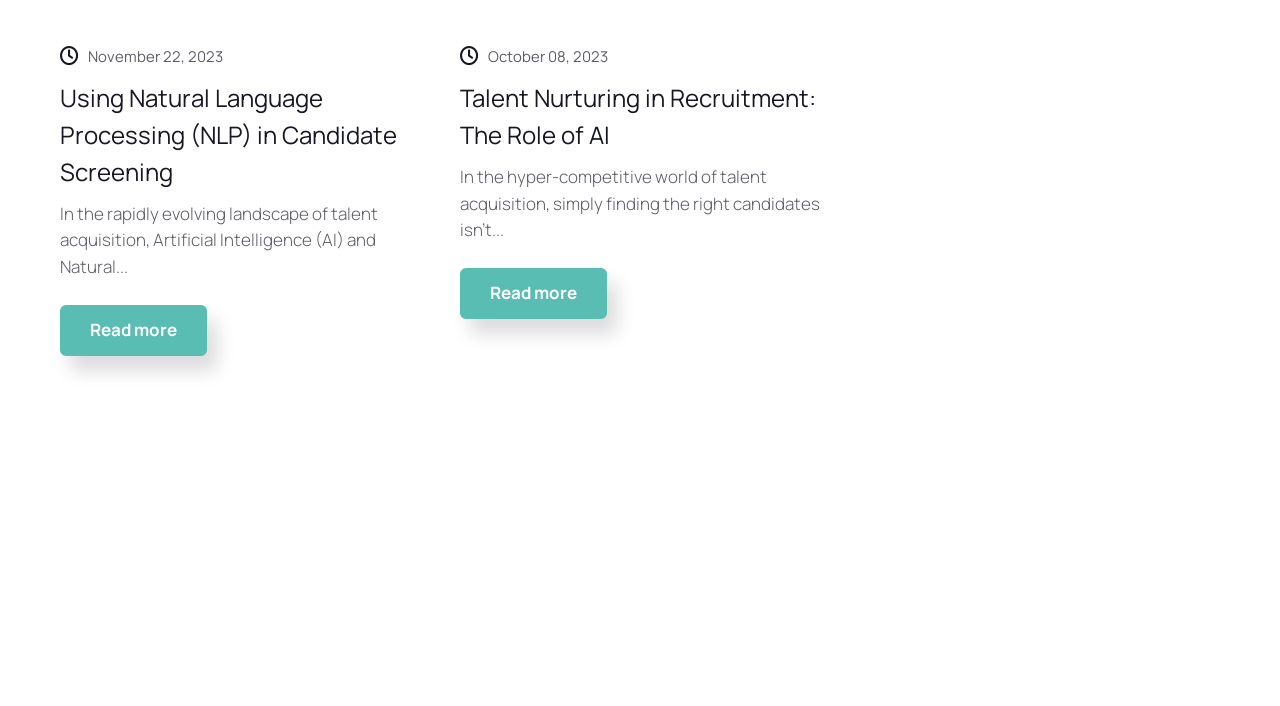What is the title of the second article?
Using the image, provide a concise answer in one word or a short phrase.

Talent Nurturing in Recruitment: The Role of AI